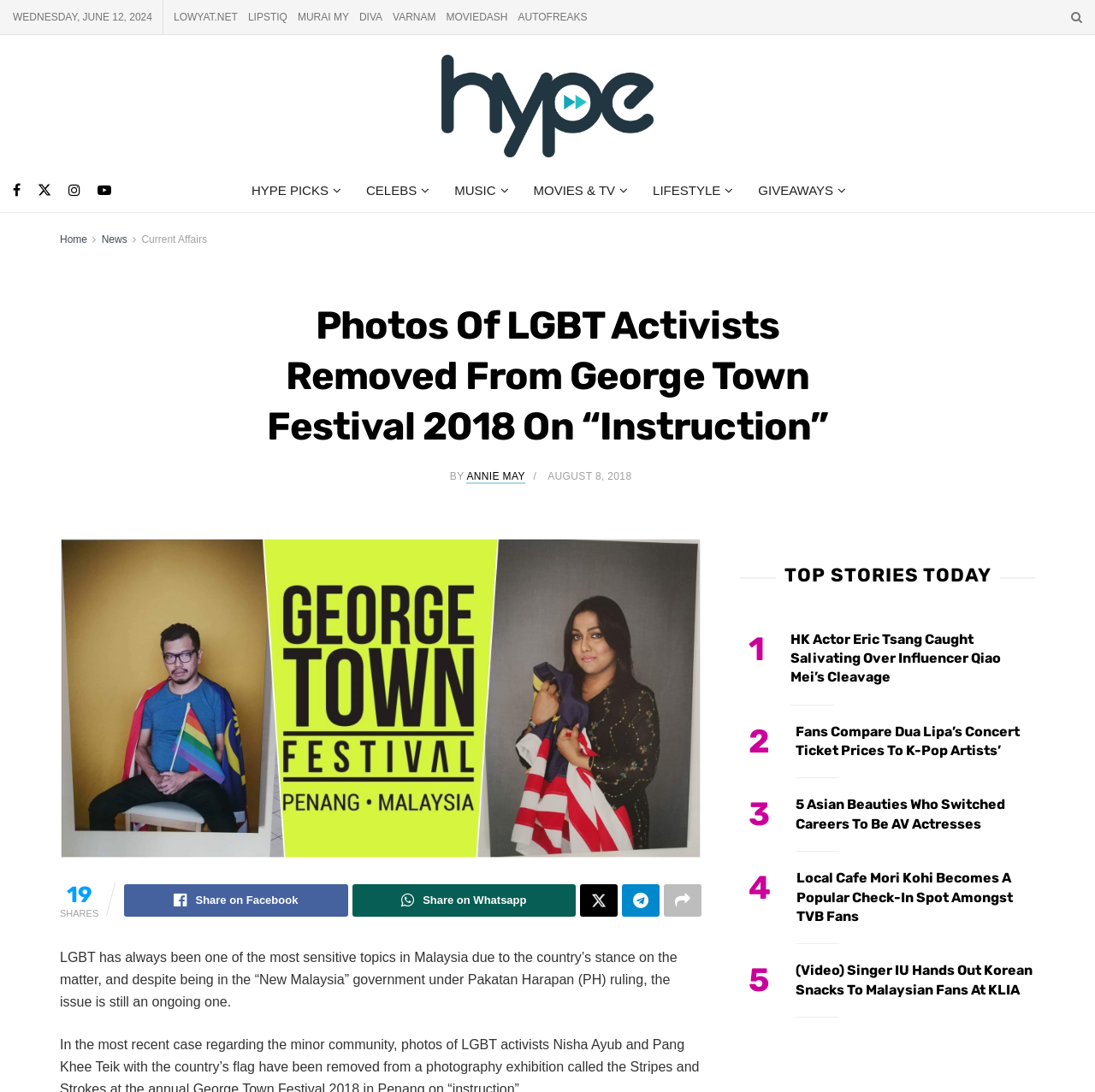Provide a thorough description of the webpage you see.

This webpage appears to be a news article from Hype MY, a Malaysian entertainment news website. At the top of the page, there is a horizontal navigation bar with links to other websites, including Lowyat.net, Lipstiq, and Murai MY. Below this, there is a section with a date, "WEDNESDAY, JUNE 12, 2024", and a series of links to various categories, such as "Hype Picks", "Celebs", "Music", and "Lifestyle".

The main article is titled "Photos Of LGBT Activists Removed From George Town Festival 2018 On “Instruction”" and is written by Annie May. The article discusses the removal of photos of LGBT activists from the George Town Festival in 2018 and the ongoing issues surrounding LGBT rights in Malaysia.

To the right of the article, there is a vertical section with social media links, including Facebook, WhatsApp, and Twitter, as well as a share counter with 19 shares. Below this, there are several news articles with headings, such as "HK Actor Eric Tsang Caught Salivating Over Influencer Qiao Mei’s Cleavage" and "Fans Compare Dua Lipa’s Concert Ticket Prices To K-Pop Artists’".

At the bottom of the page, there is a section titled "TOP STORIES TODAY" with several news articles, including "5 Asian Beauties Who Switched Careers To Be AV Actresses" and "(Video) Singer IU Hands Out Korean Snacks To Malaysian Fans At KLIA". There is also an iframe at the bottom of the page, which may contain an advertisement or other content.